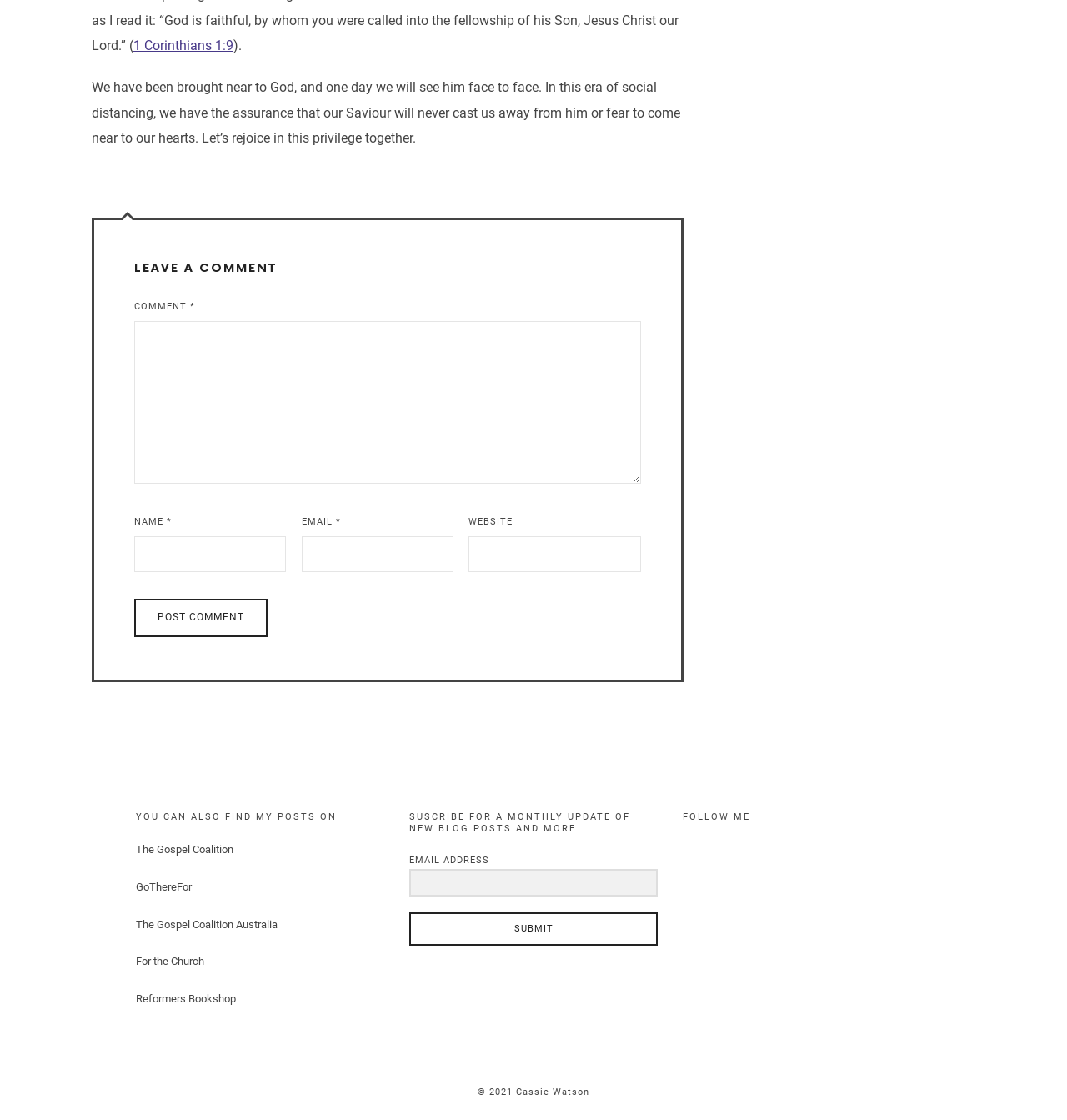Use a single word or phrase to answer this question: 
What is required to leave a comment?

Name, Email, Comment